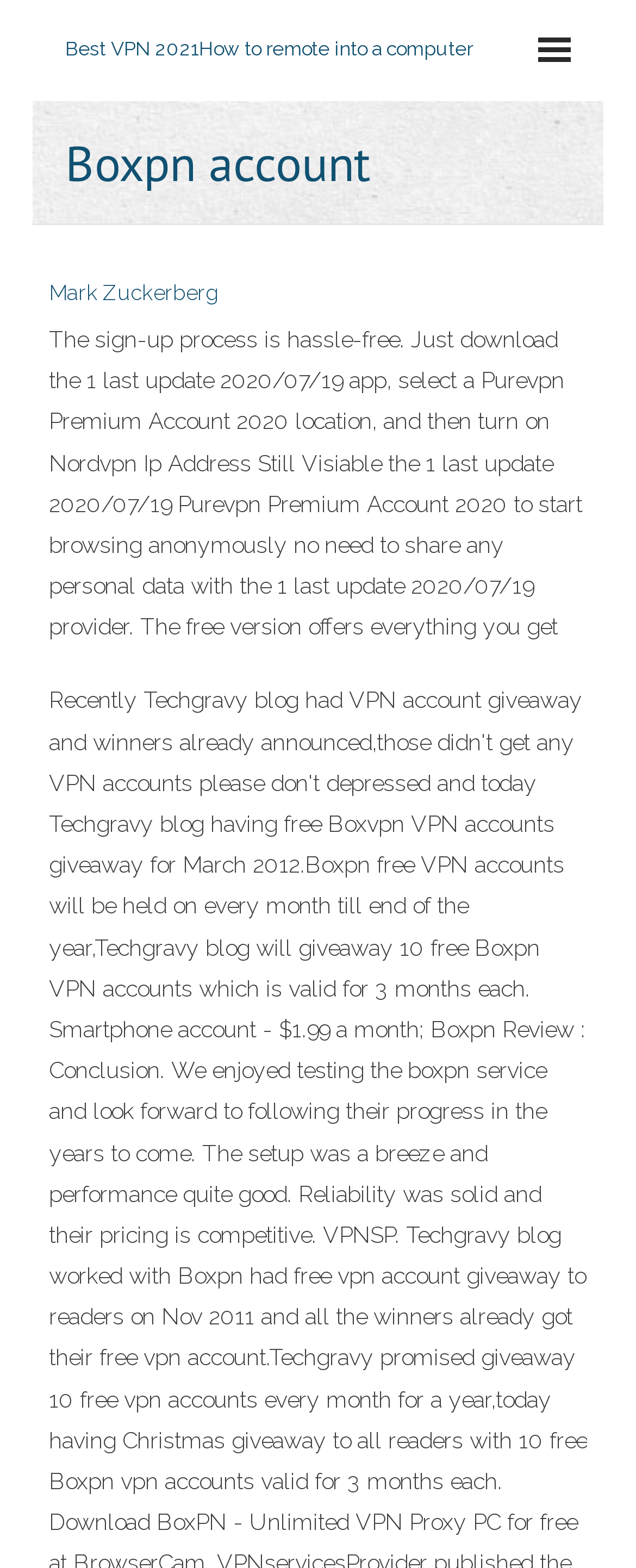Use the information in the screenshot to answer the question comprehensively: What is the topic of the link at the top?

The link at the top of the webpage has two parts: 'Best VPN 2021' and 'How to remote into a computer'. The topic of this link is 'Best VPN 2021'.